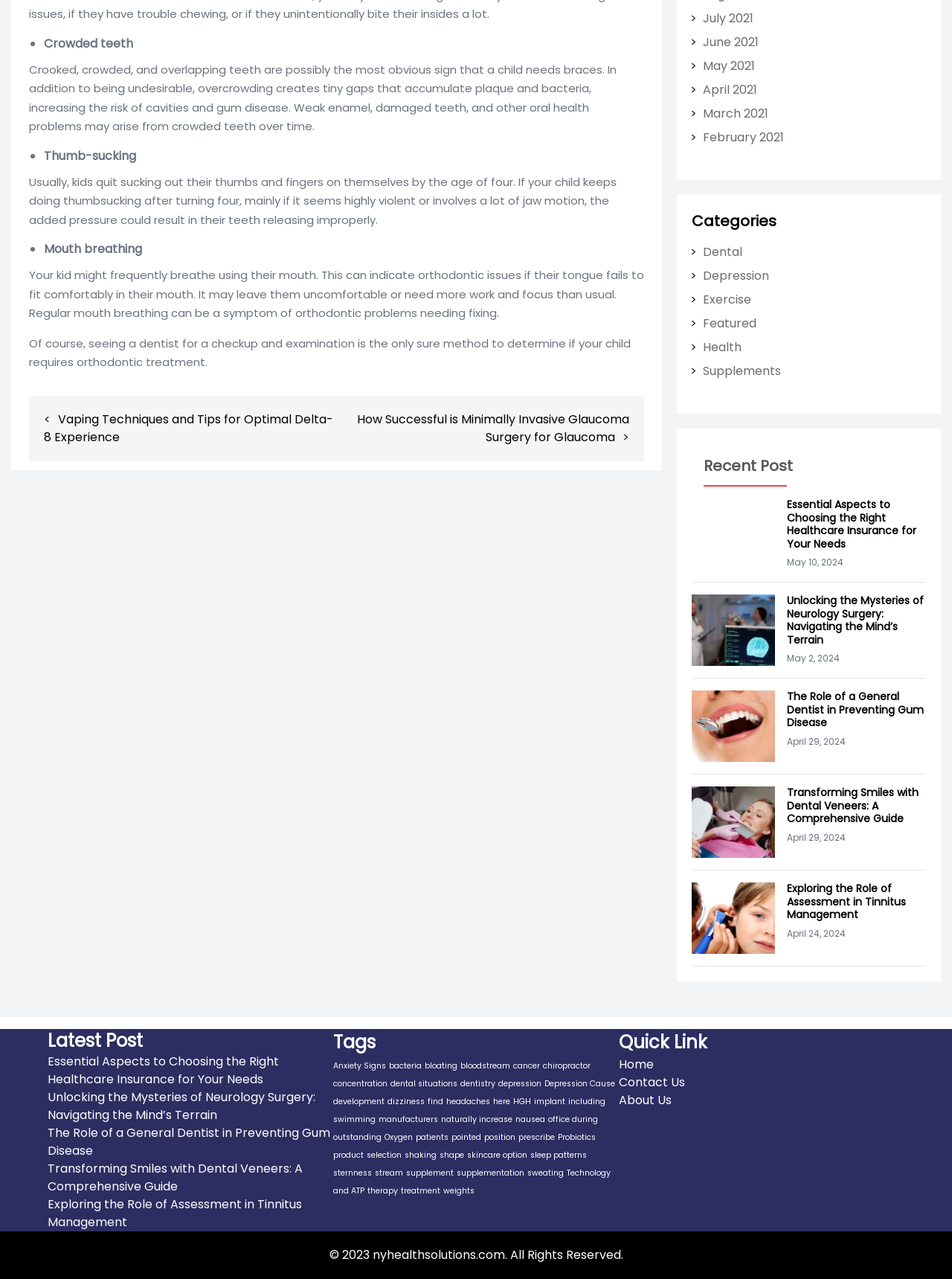Identify the bounding box coordinates of the region that should be clicked to execute the following instruction: "Read the 'Essential Aspects to Choosing the Right Healthcare Insurance for Your Needs' post".

[0.727, 0.38, 0.973, 0.455]